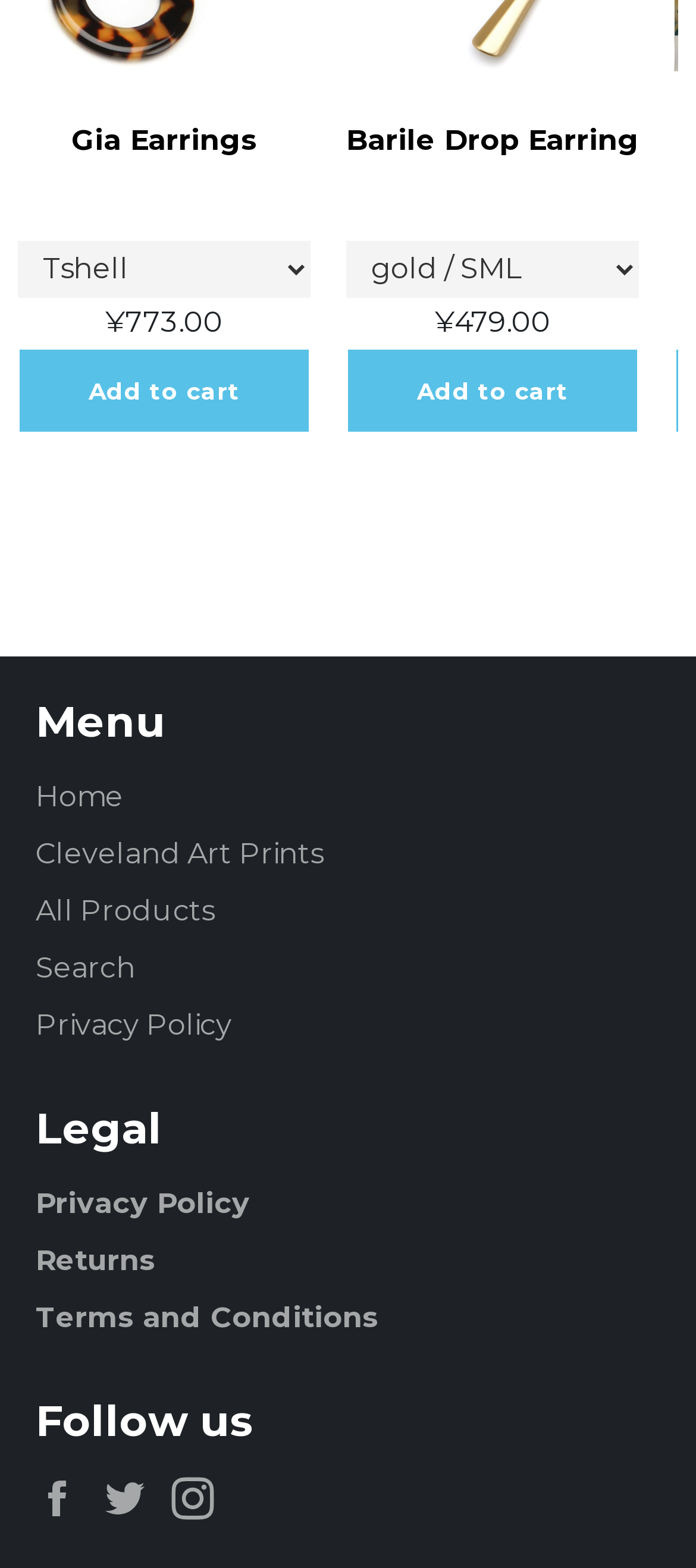Using the image as a reference, answer the following question in as much detail as possible:
What is the navigation menu item after 'Home'?

The navigation menu is located at the bottom of the page, and the item after 'Home' is 'Cleveland Art Prints', which is a link.